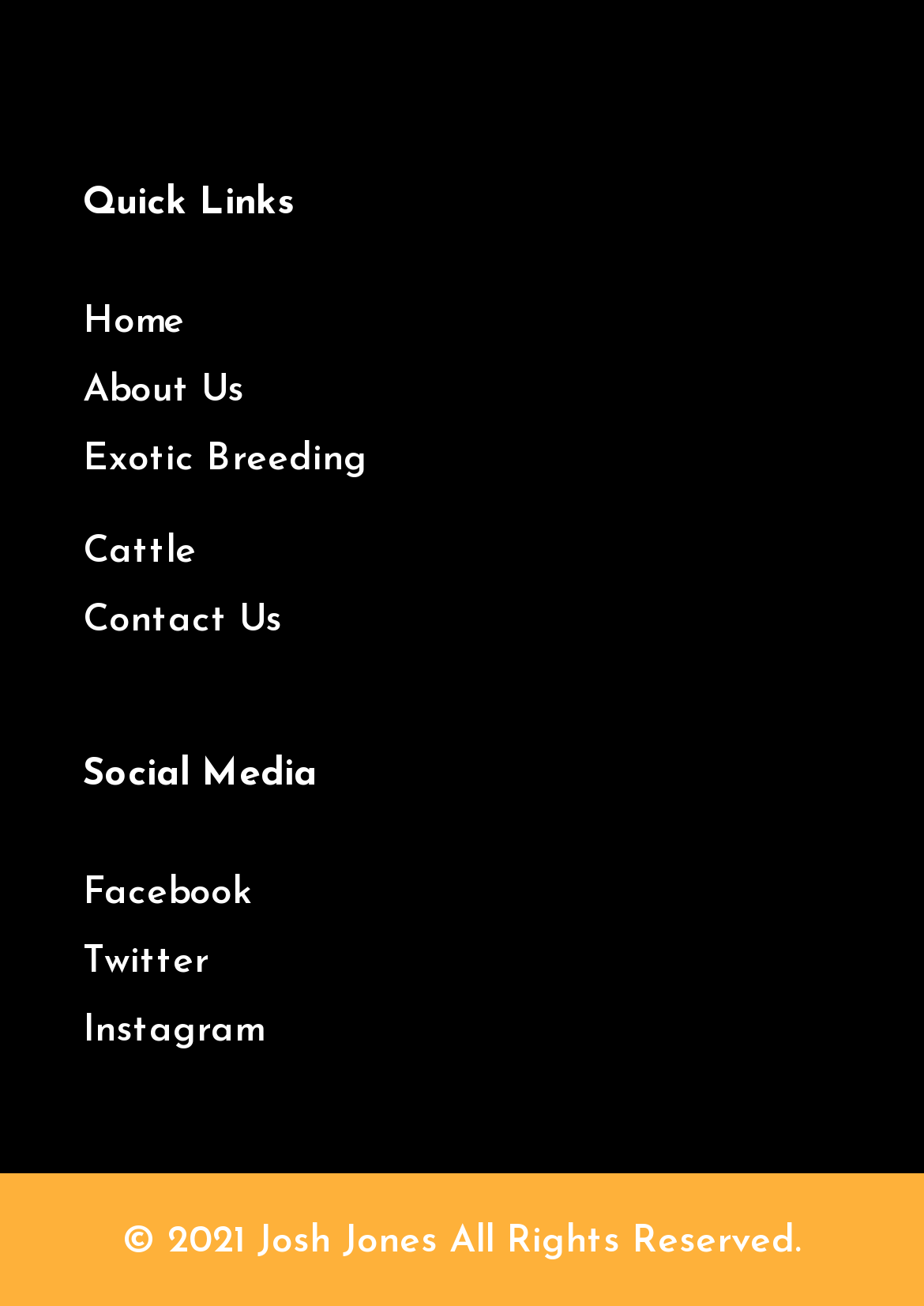How many main sections are there on the webpage?
Provide an in-depth and detailed answer to the question.

There are two main sections on the webpage, namely 'Quick Links' and 'Social Media', which are separated by their respective headings.